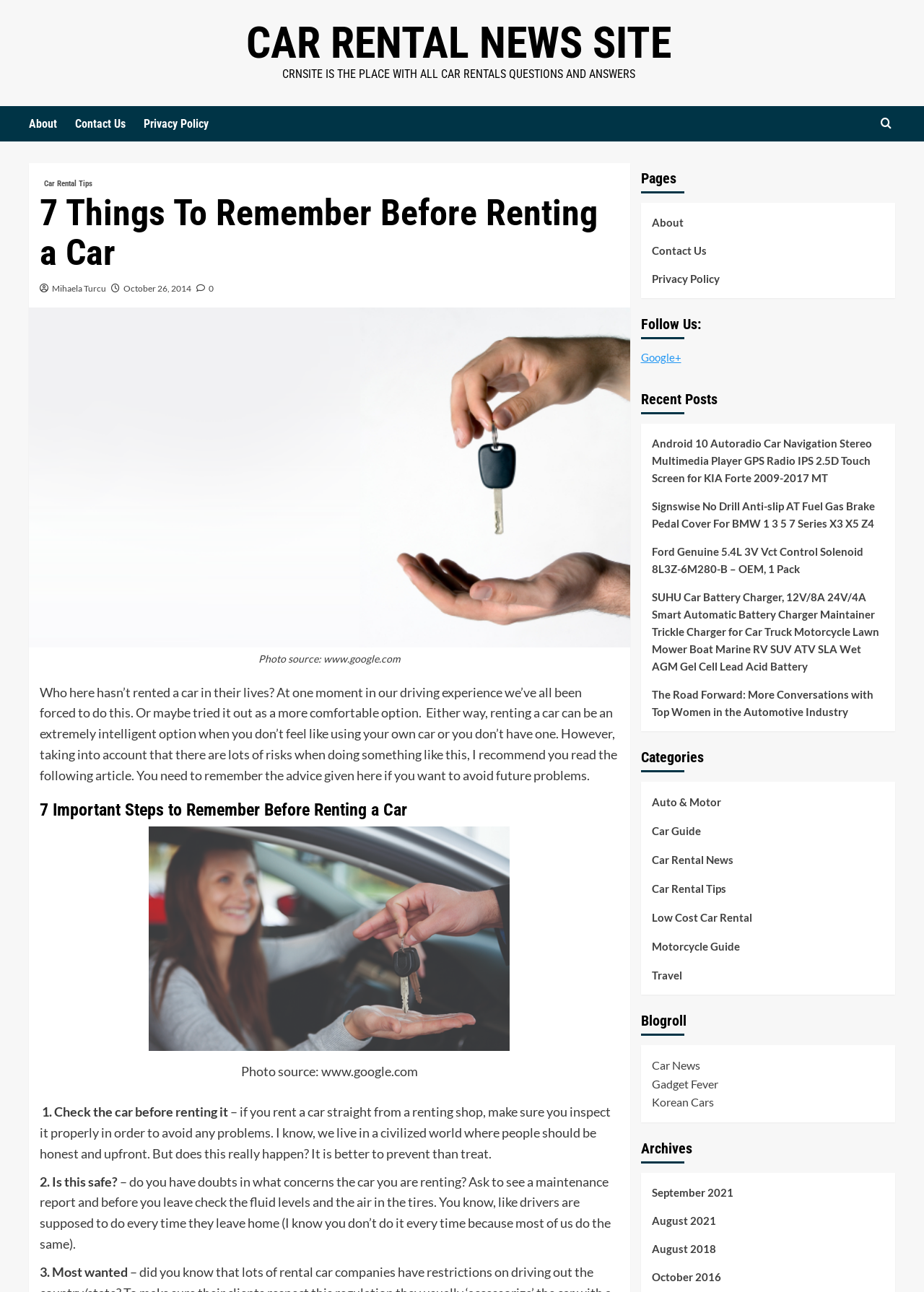Pinpoint the bounding box coordinates of the element that must be clicked to accomplish the following instruction: "Read the article '7 Things To Remember Before Renting a Car'". The coordinates should be in the format of four float numbers between 0 and 1, i.e., [left, top, right, bottom].

[0.043, 0.149, 0.67, 0.211]